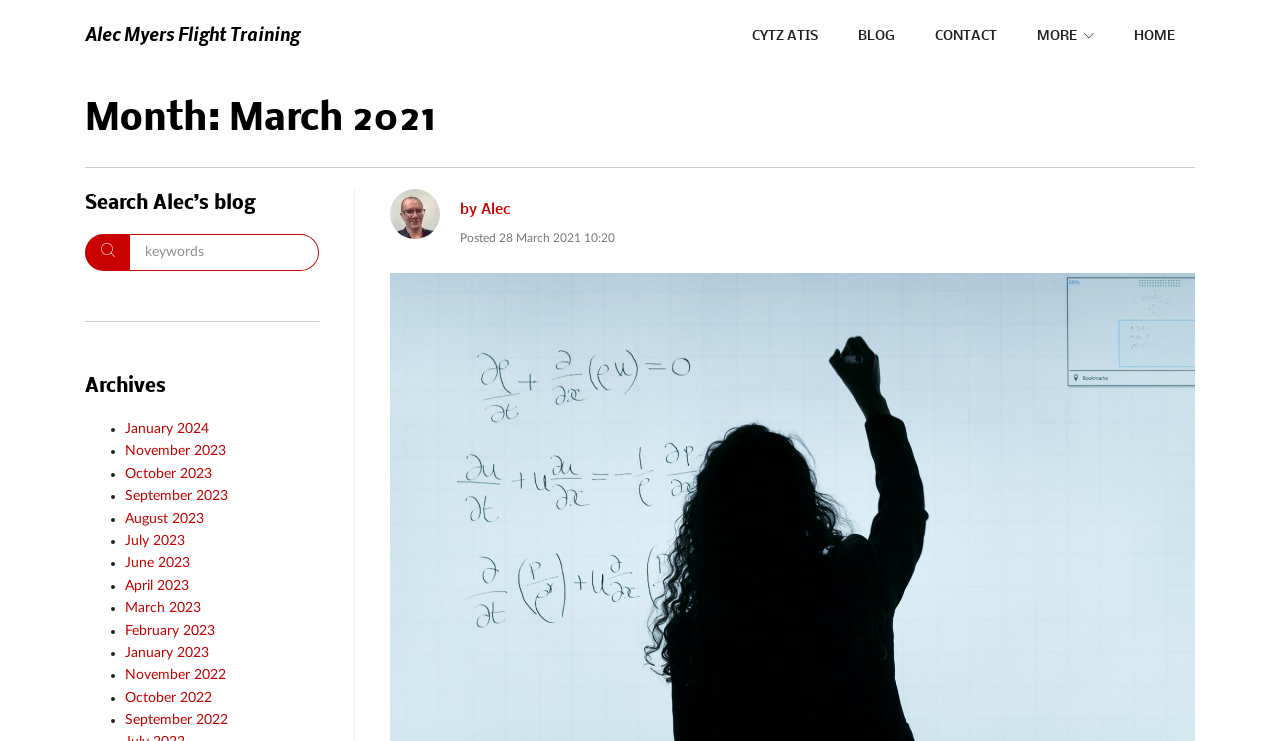Determine the bounding box coordinates of the UI element that matches the following description: "MORE". The coordinates should be four float numbers between 0 and 1 in the format [left, top, right, bottom].

[0.81, 0.024, 0.855, 0.071]